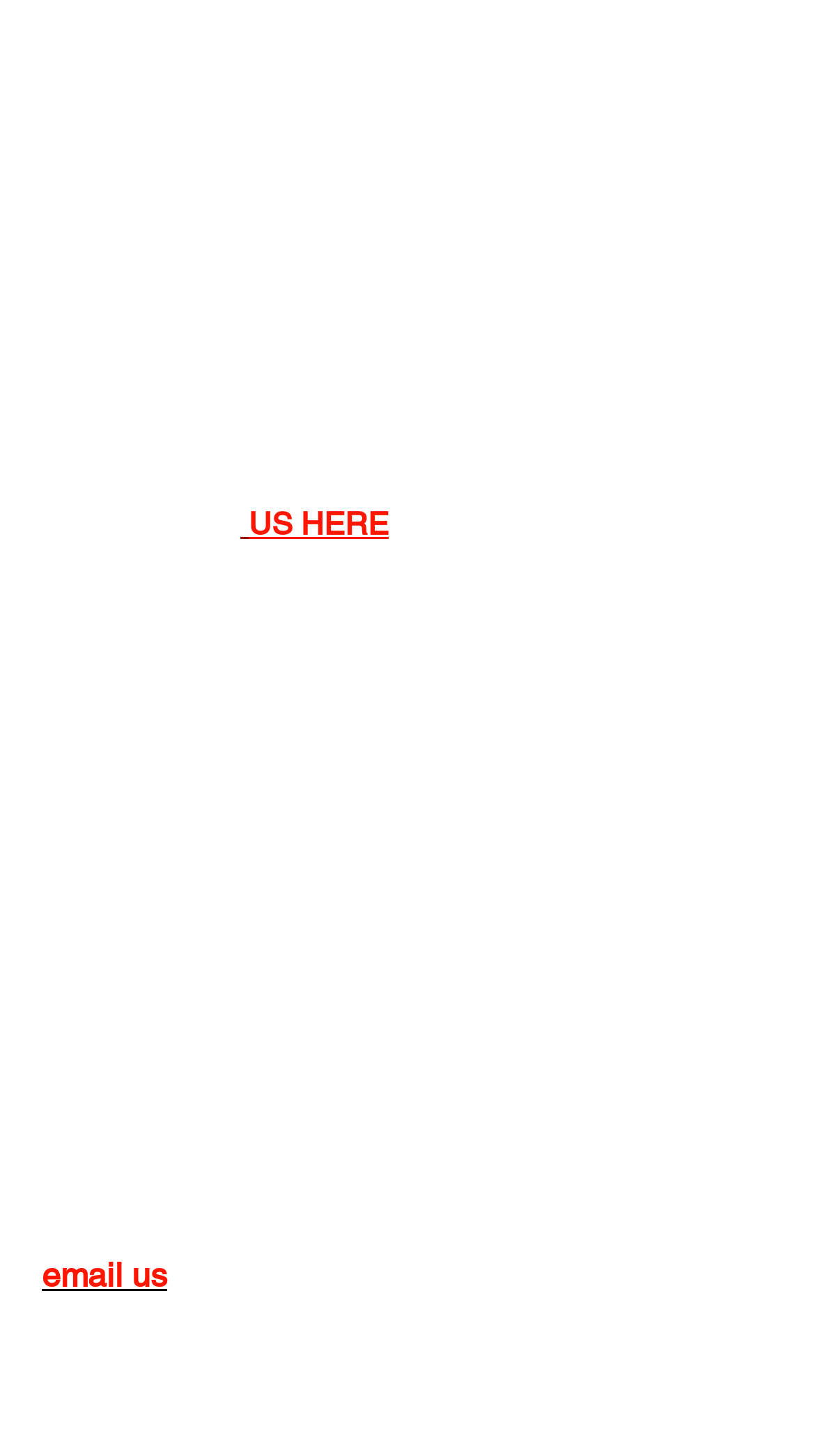Answer the question using only one word or a concise phrase: Why are detailed photos necessary?

For insurance claim